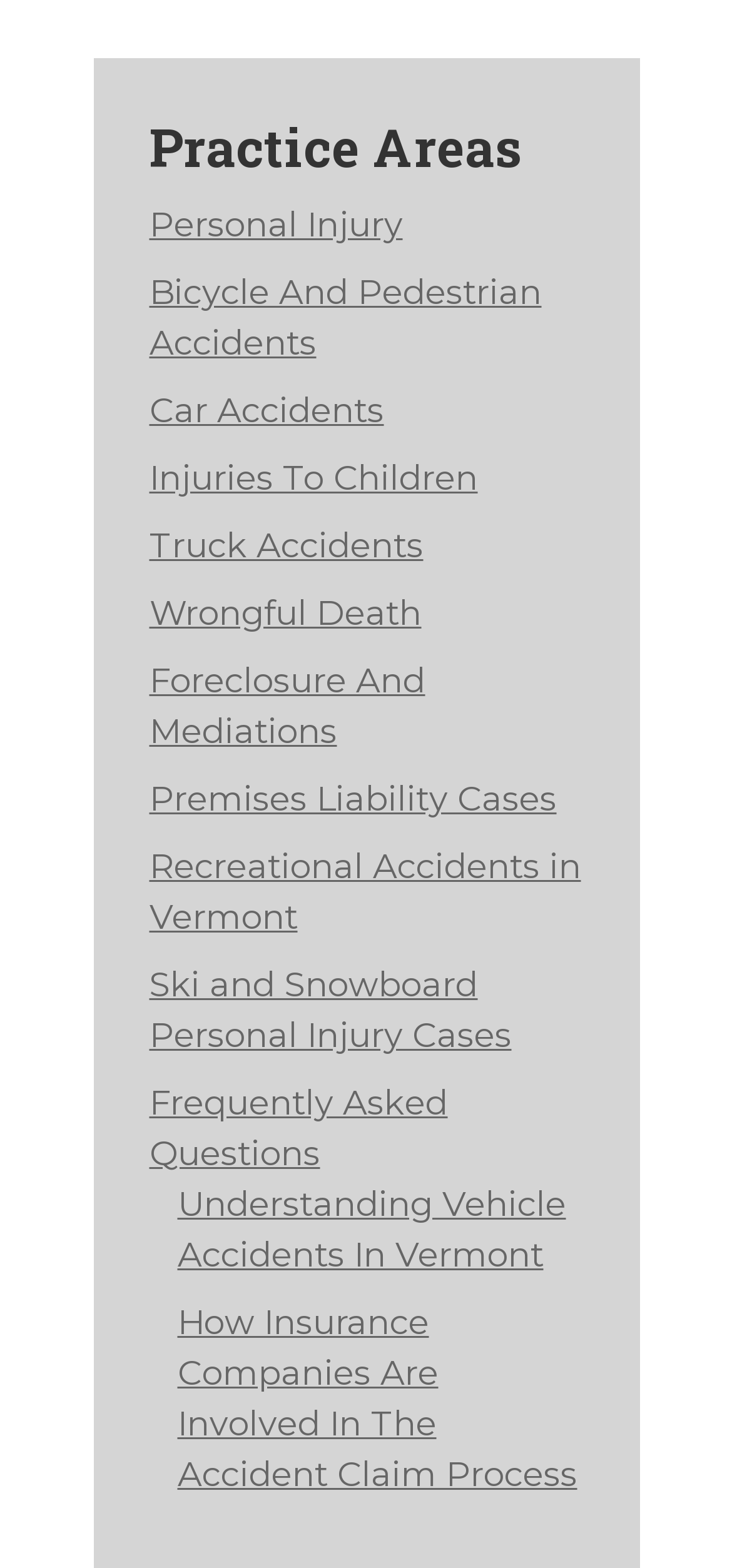Can you specify the bounding box coordinates for the region that should be clicked to fulfill this instruction: "Read about Recreational Accidents in Vermont".

[0.204, 0.54, 0.794, 0.598]